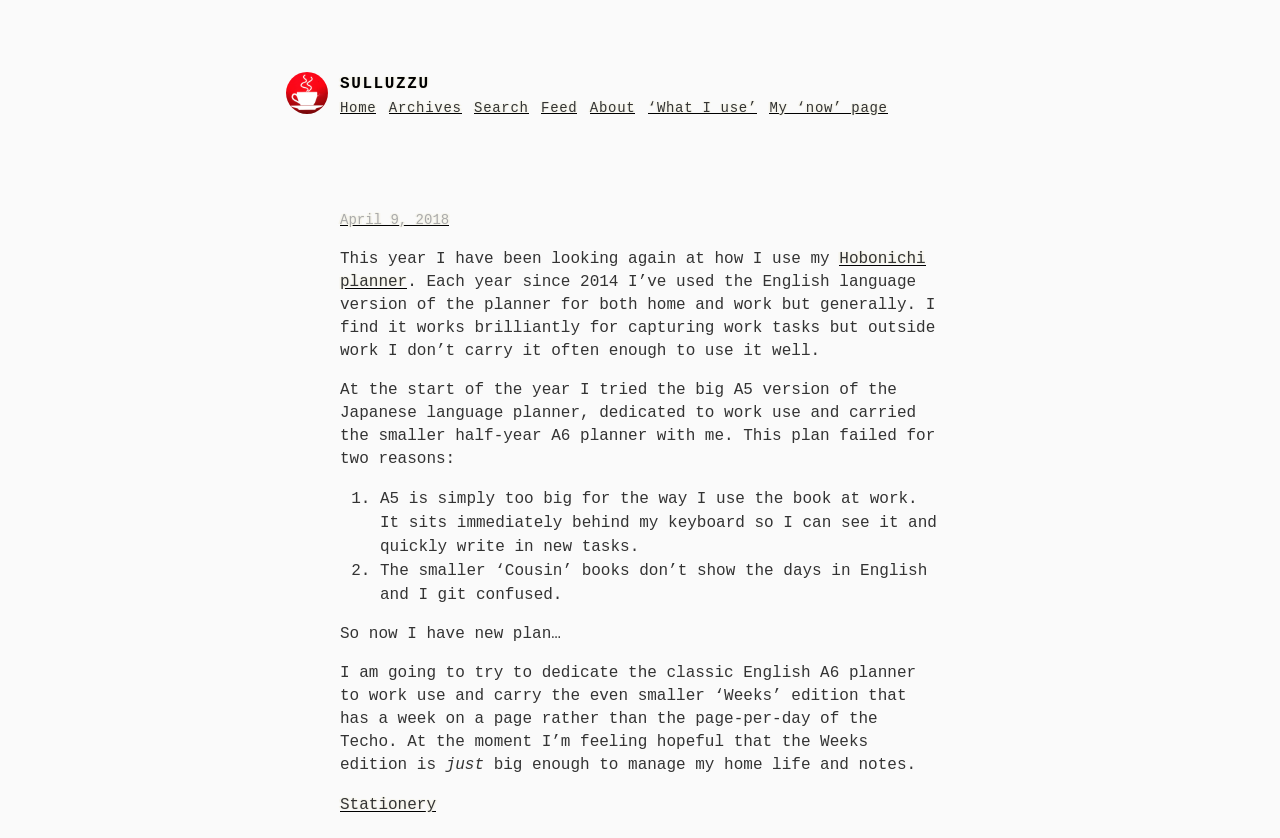Please respond to the question using a single word or phrase:
What is the link above the author's post?

April 9, 2018